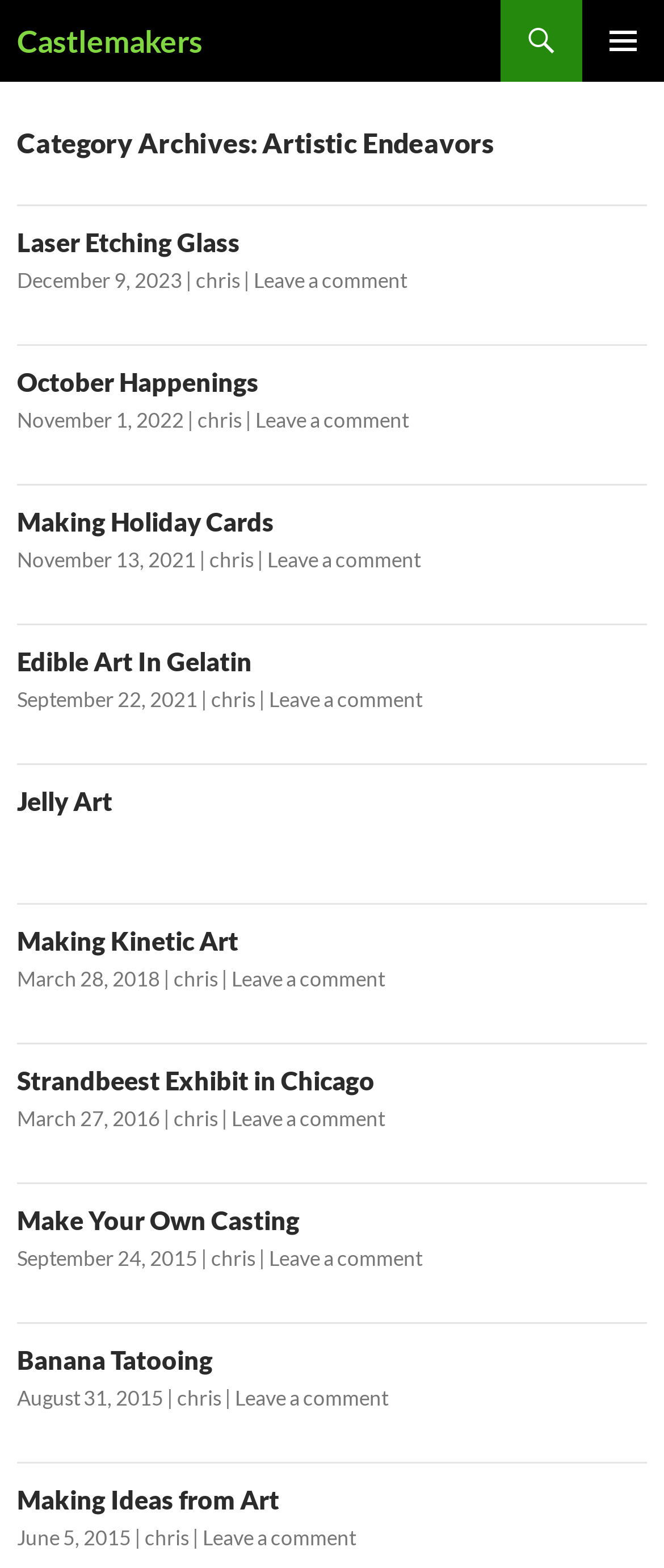Please specify the bounding box coordinates of the region to click in order to perform the following instruction: "Go to the Castlemakers link".

[0.026, 0.0, 0.305, 0.052]